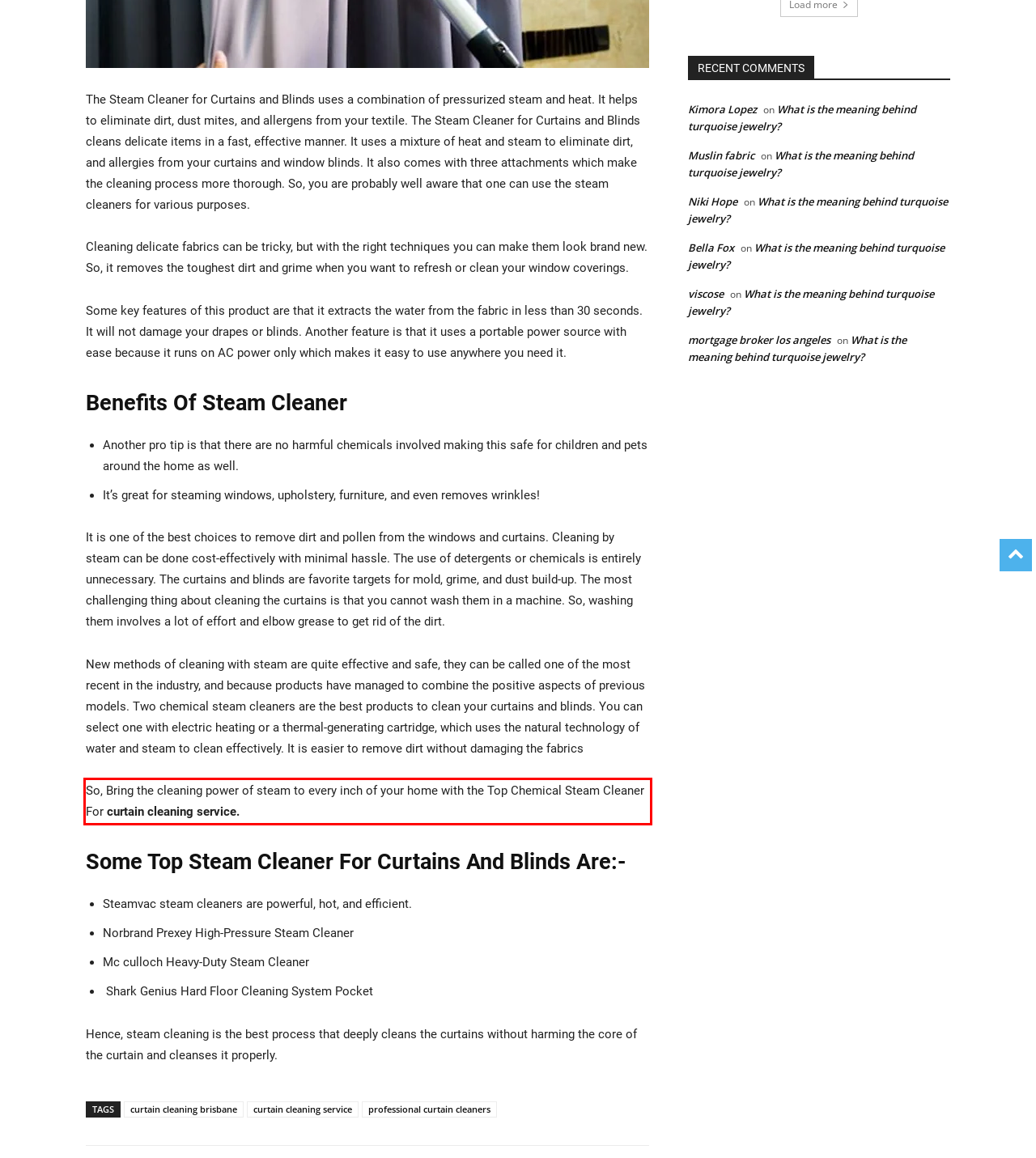You are presented with a webpage screenshot featuring a red bounding box. Perform OCR on the text inside the red bounding box and extract the content.

So, Bring the cleaning power of steam to every inch of your home with the Top Chemical Steam Cleaner For curtain cleaning service.